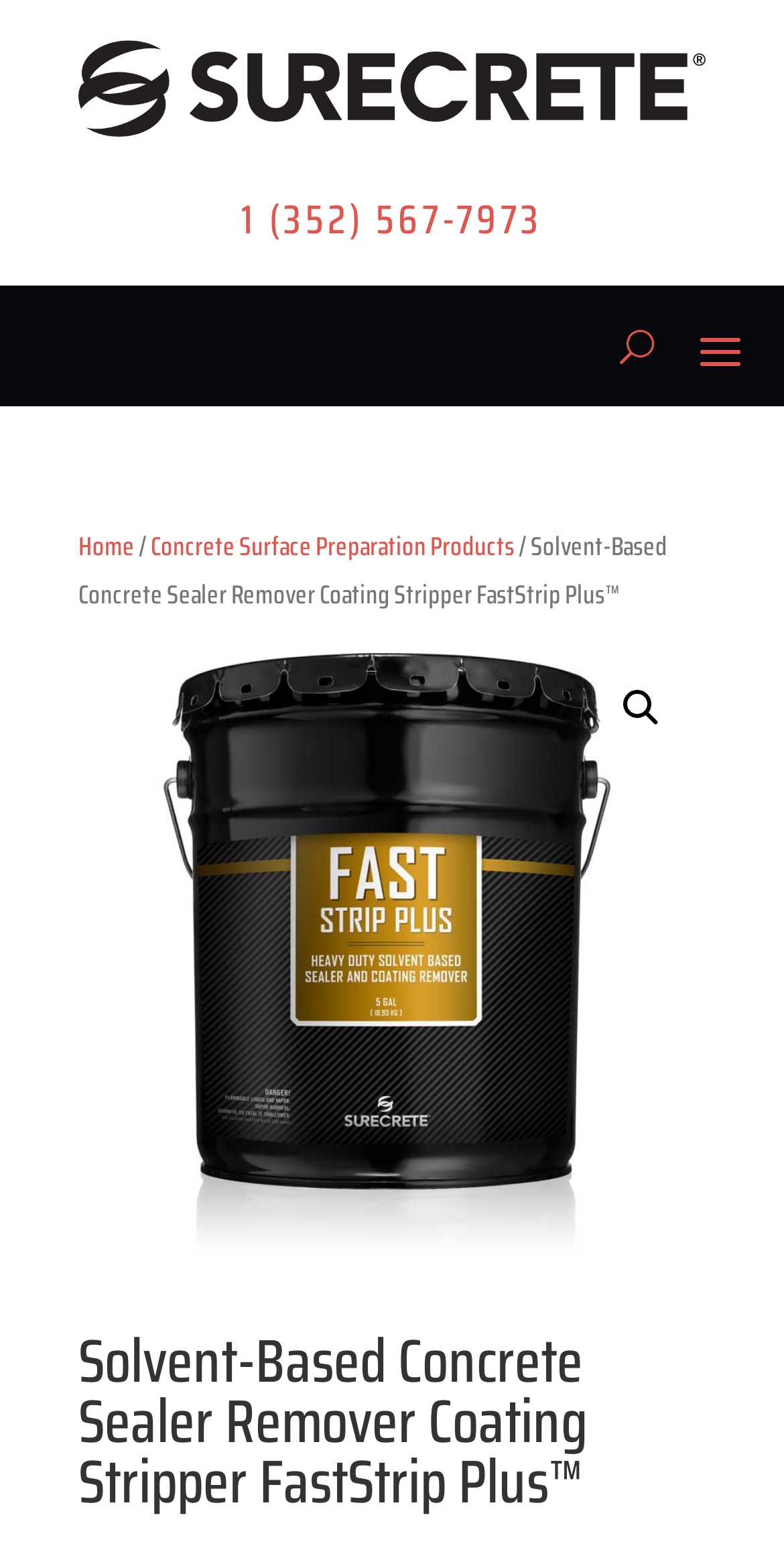How many navigation links are there at the top of the webpage?
Answer the question with as much detail as you can, using the image as a reference.

I counted the number of link elements at the top of the webpage and found three links: 'Home', 'Concrete Surface Preparation Products', and a search icon link.